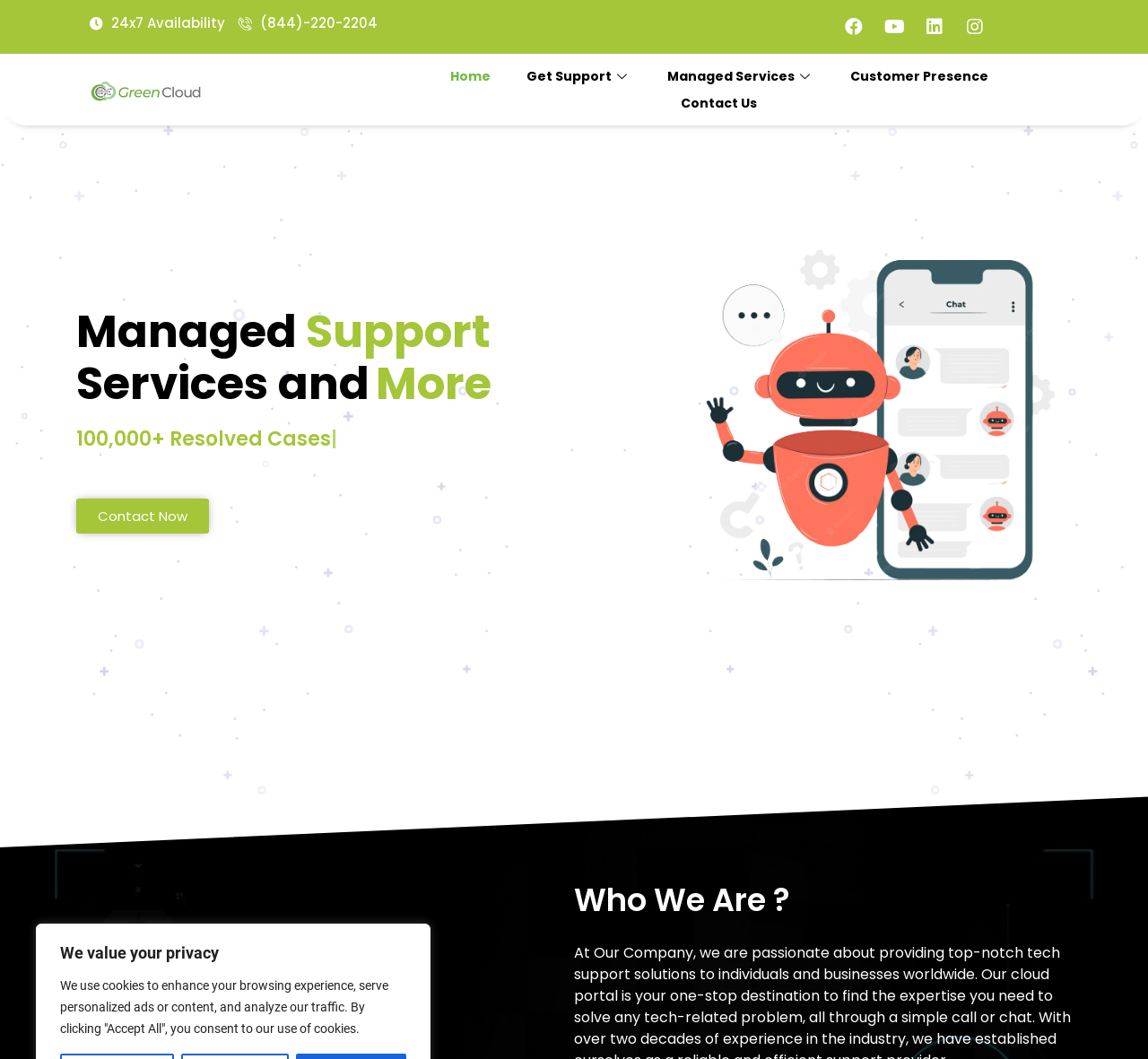What are the social media platforms listed?
Using the information from the image, provide a comprehensive answer to the question.

I found four link elements with icons and text indicating that they are social media platforms. The text and icons are 'Facebook ', 'Youtube ', 'Linkedin ', and 'Instagram ', respectively.